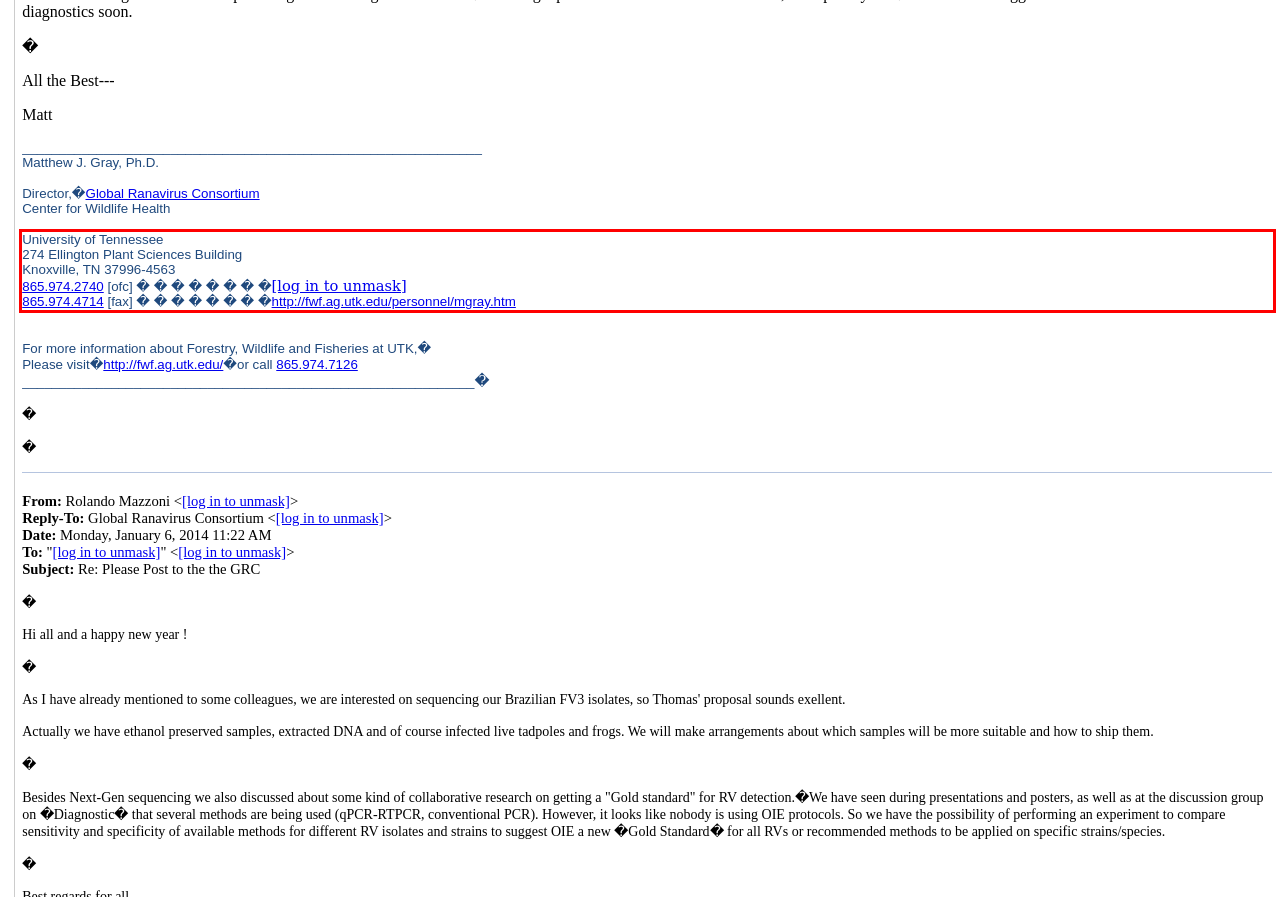You have a screenshot of a webpage, and there is a red bounding box around a UI element. Utilize OCR to extract the text within this red bounding box.

University of Tennessee 274 Ellington Plant Sciences Building Knoxville, TN 37996-4563 865.974.2740 [ofc] � � � � � � � �[log in to unmask] 865.974.4714 [fax] � � � � � � � �http://fwf.ag.utk.edu/personnel/mgray.htm